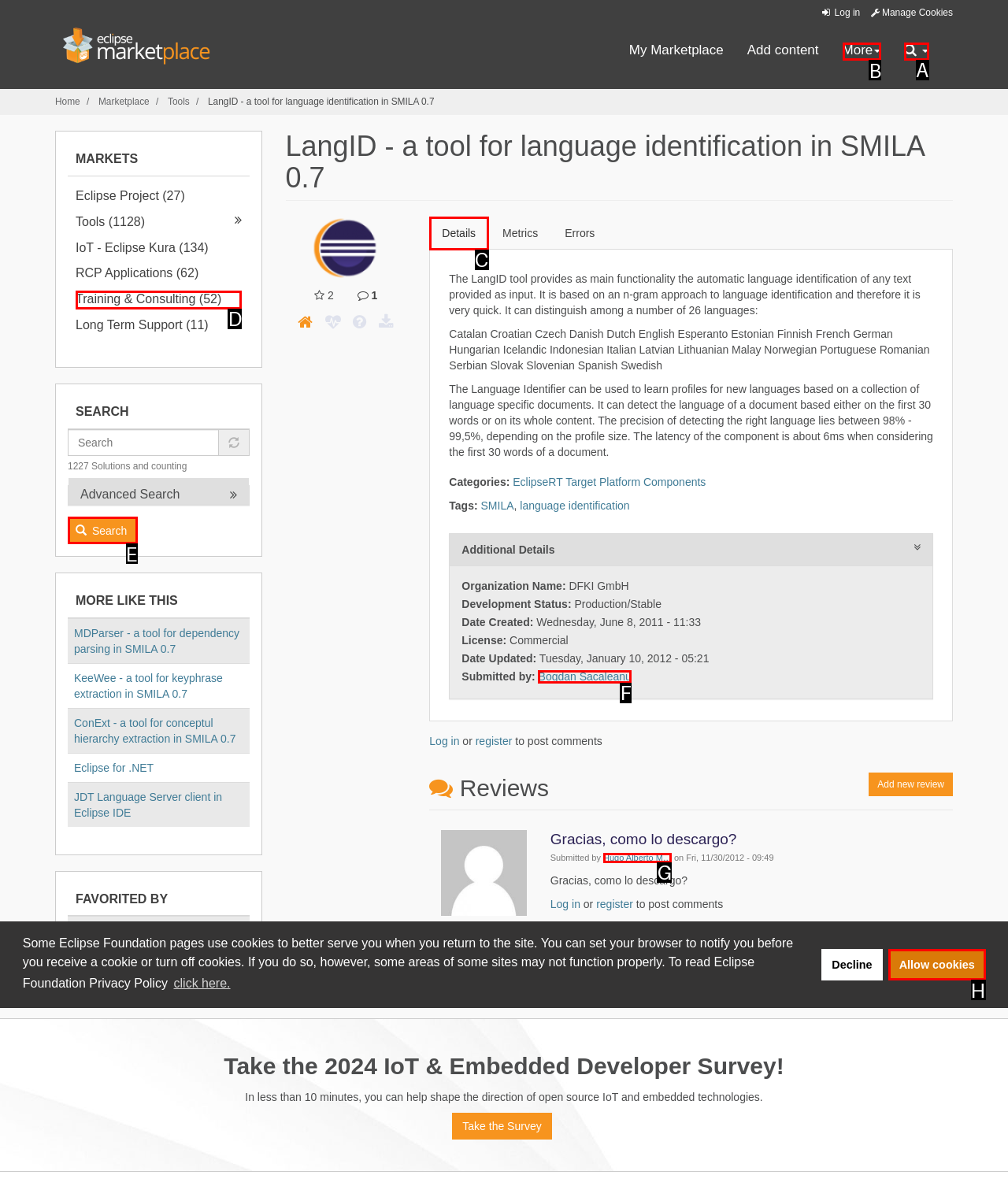Indicate the HTML element to be clicked to accomplish this task: Click the 'More' button Respond using the letter of the correct option.

B